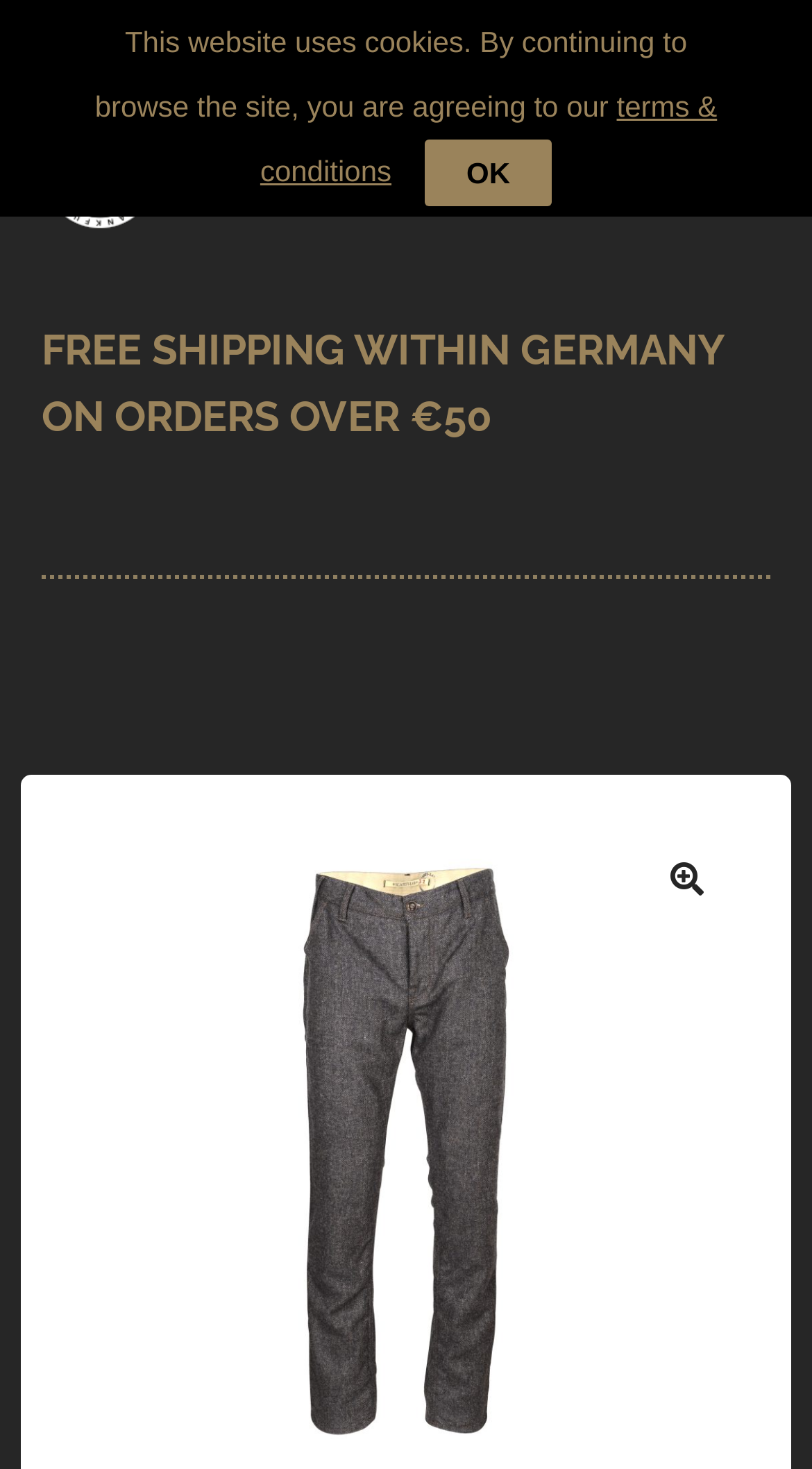Use a single word or phrase to answer this question: 
How many buttons are there in the top section?

2